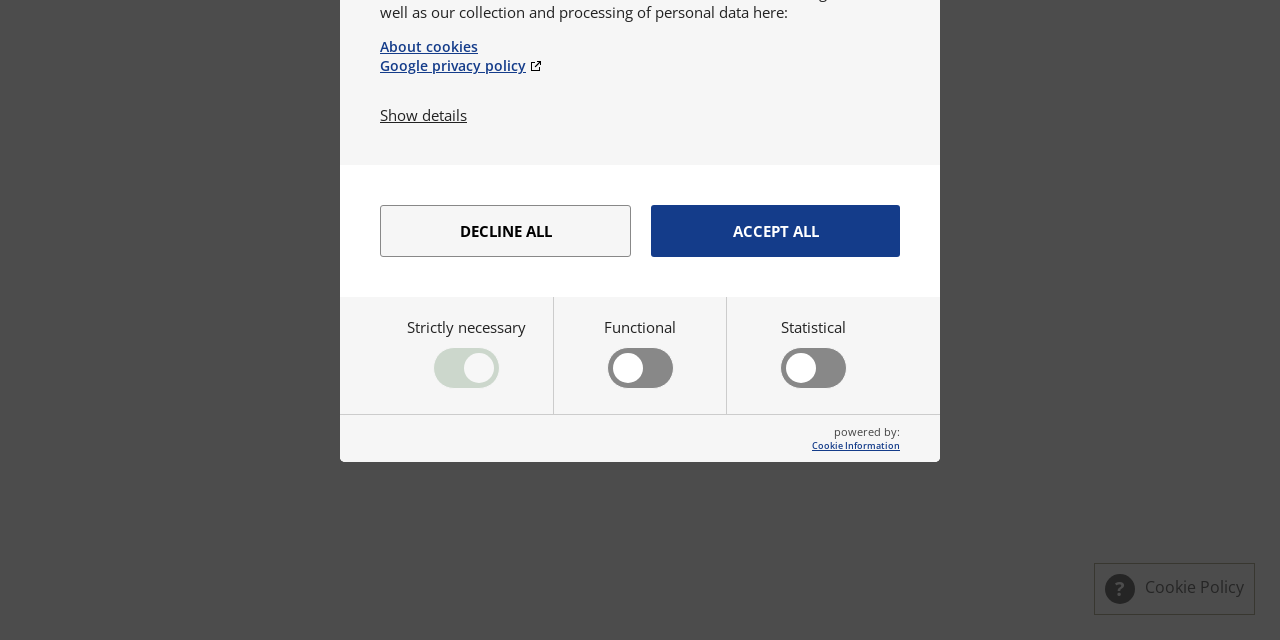Identify the bounding box coordinates for the UI element described as follows: "Refreshed Guestroom Drinking Glasses". Ensure the coordinates are four float numbers between 0 and 1, formatted as [left, top, right, bottom].

None